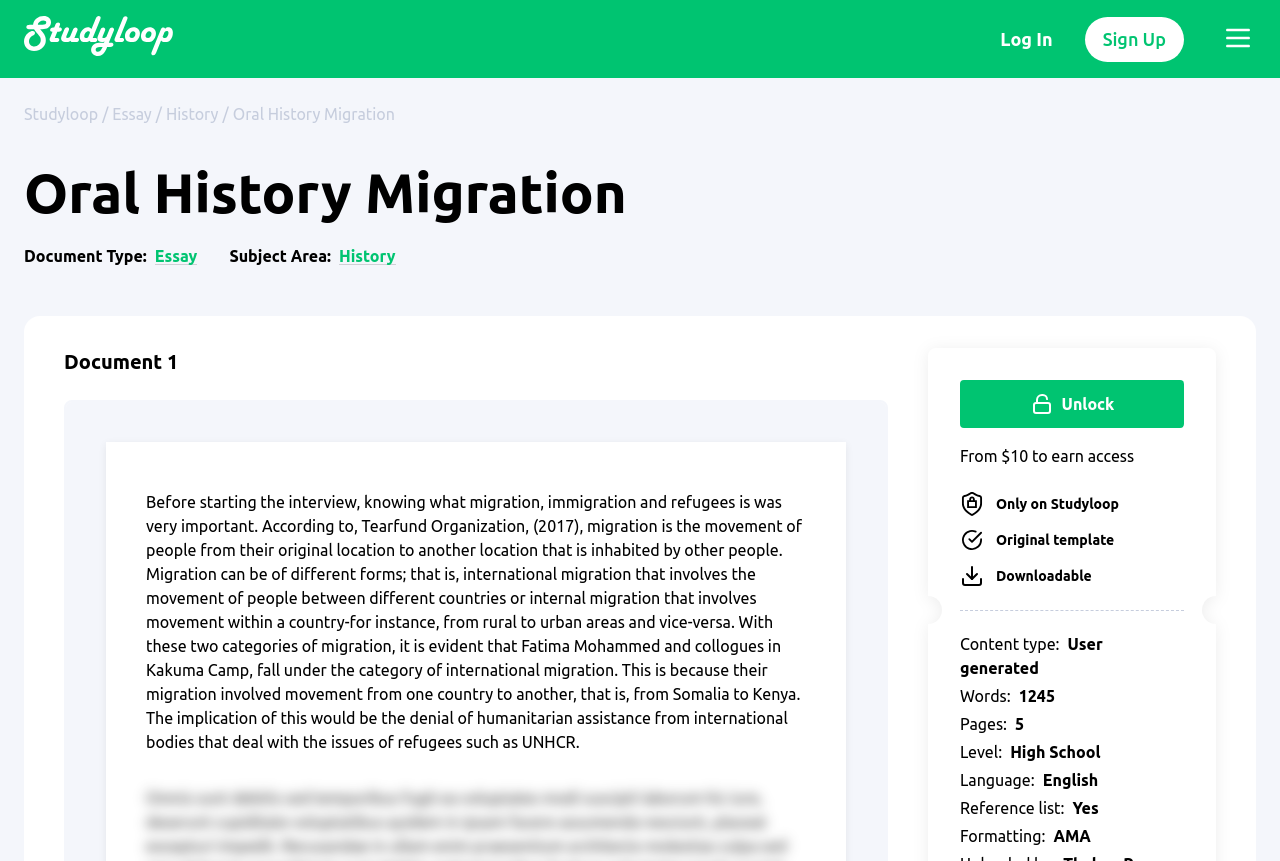How many words are in the document?
Based on the screenshot, give a detailed explanation to answer the question.

The number of words in the document can be found in the static text element that says 'Words: 1245'. This suggests that the document contains 1245 words.